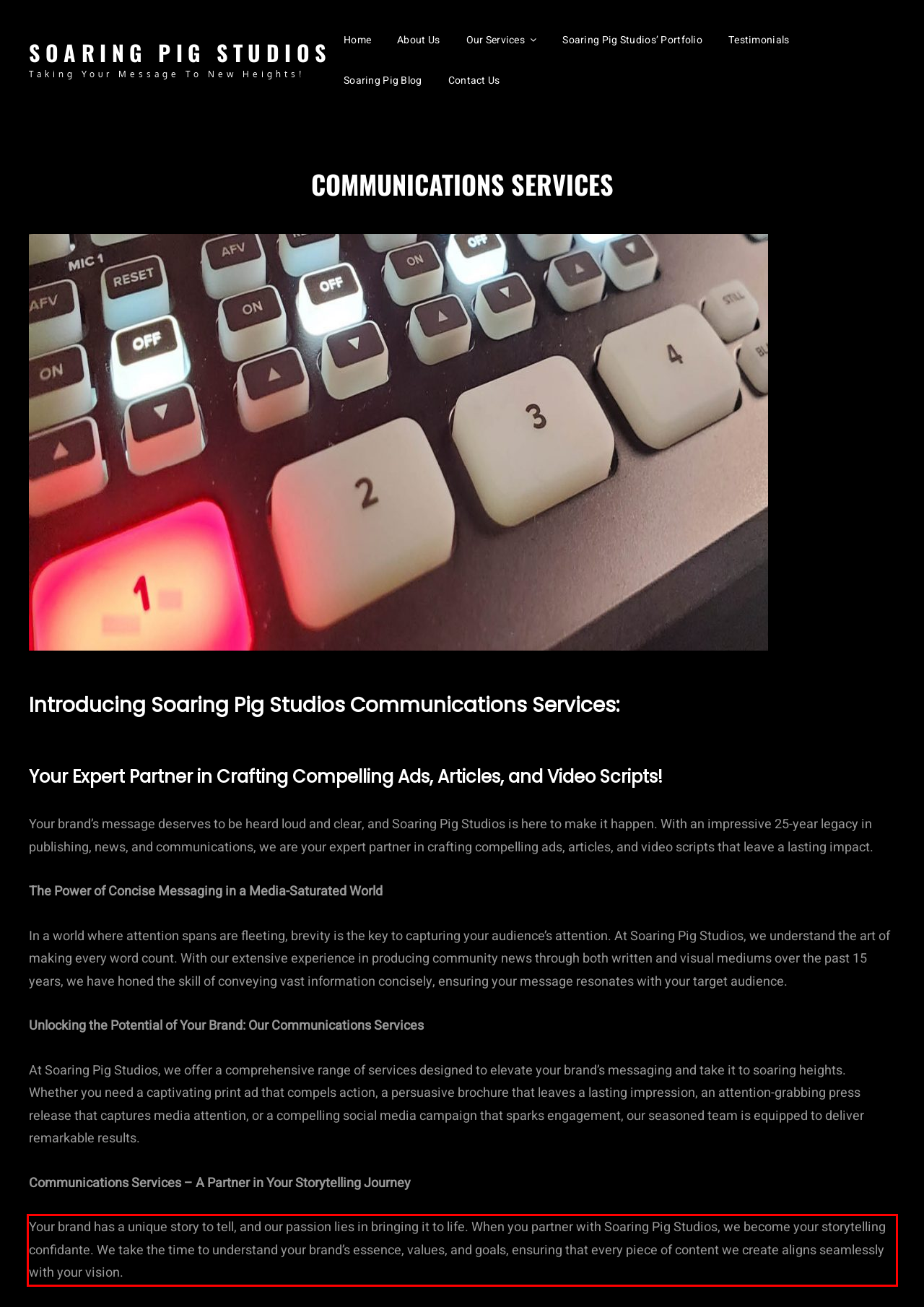Within the screenshot of the webpage, locate the red bounding box and use OCR to identify and provide the text content inside it.

Your brand has a unique story to tell, and our passion lies in bringing it to life. When you partner with Soaring Pig Studios, we become your storytelling confidante. We take the time to understand your brand’s essence, values, and goals, ensuring that every piece of content we create aligns seamlessly with your vision.